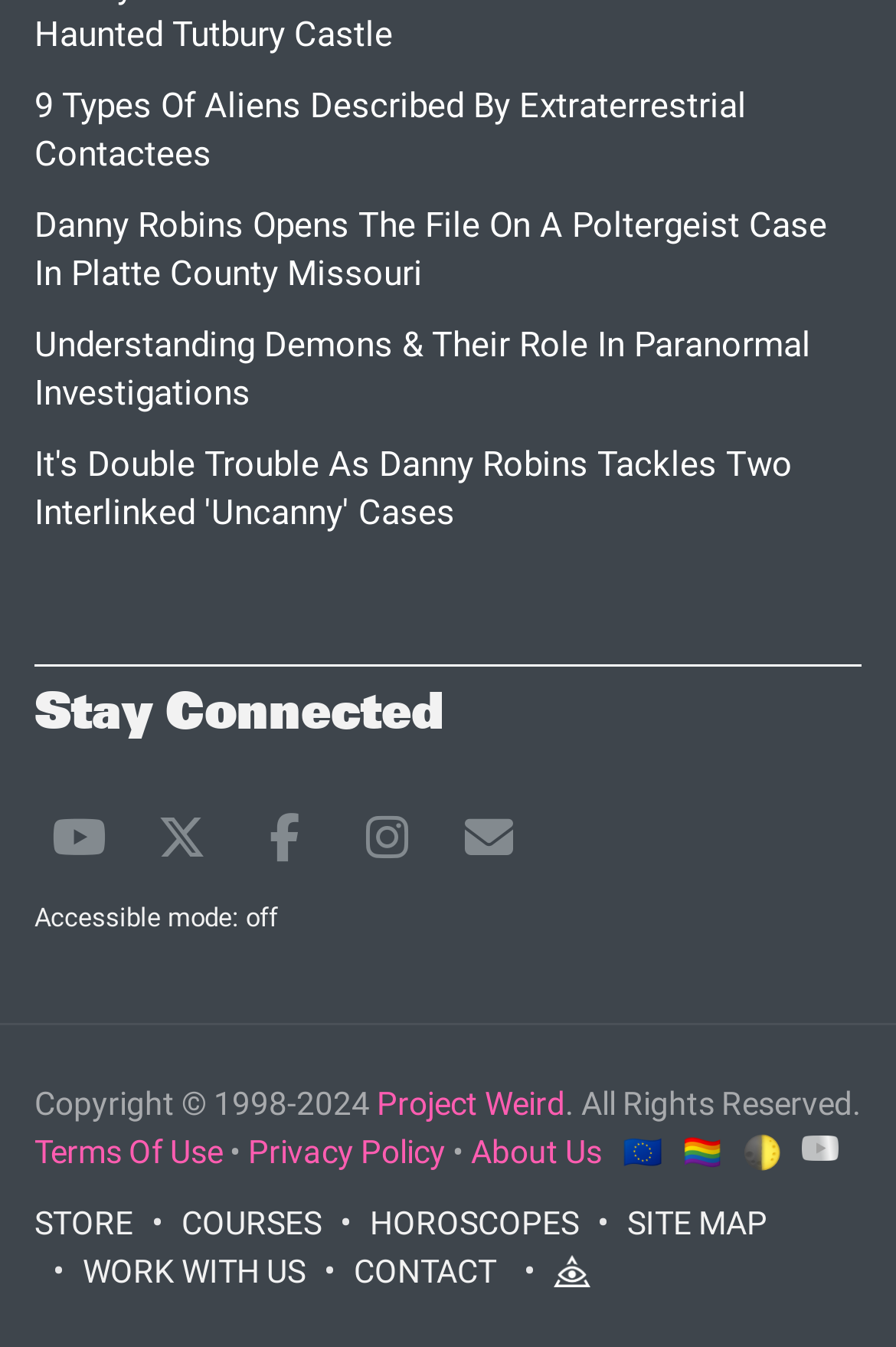Please specify the bounding box coordinates for the clickable region that will help you carry out the instruction: "Visit the store".

[0.038, 0.894, 0.149, 0.921]